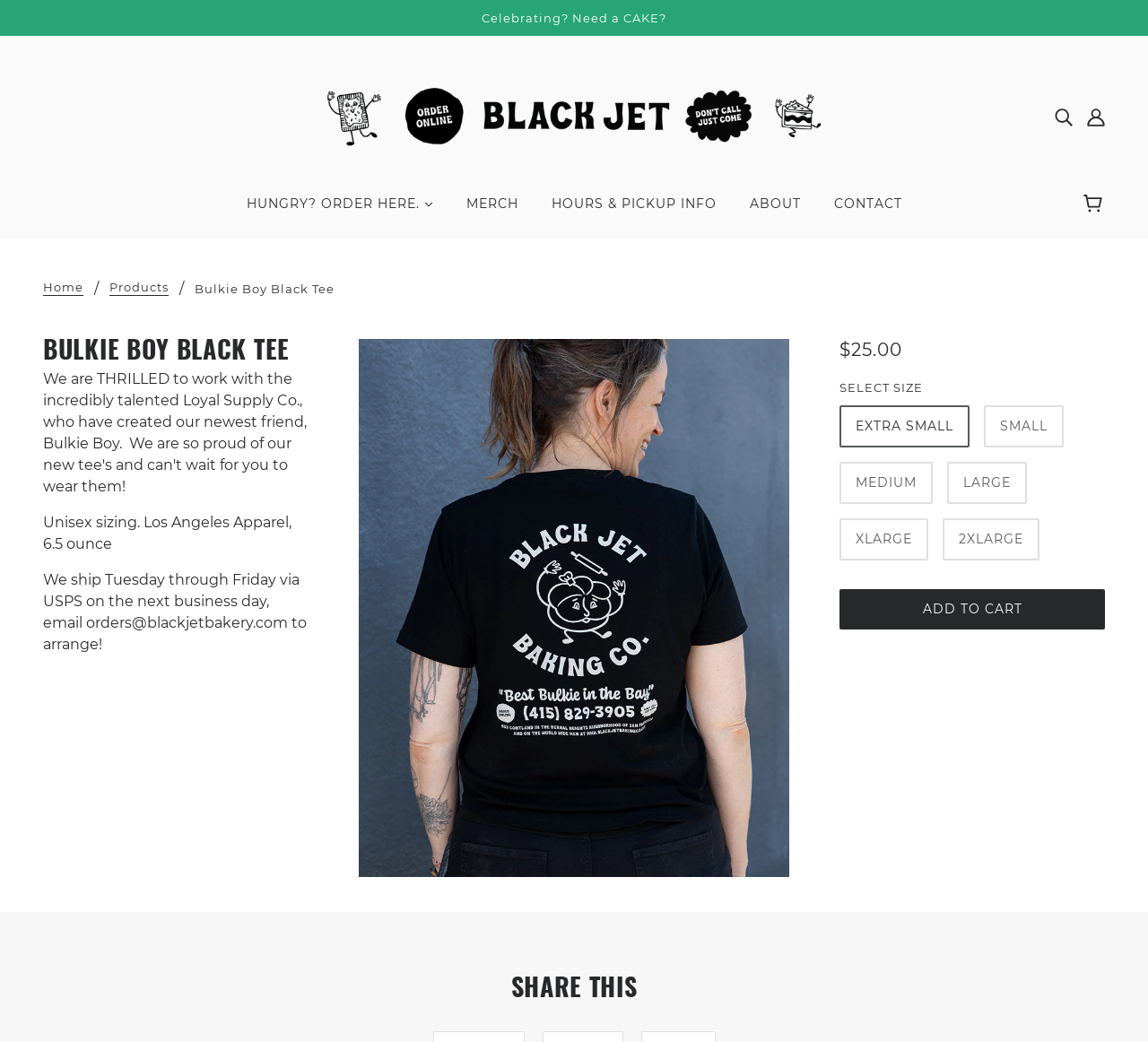What is the navigation menu item after 'HUNGRY? ORDER HERE.'?
Please provide a comprehensive answer based on the contents of the image.

The navigation menu can be found in the main menu section of the webpage. By examining the menu items, we can see that the item after 'HUNGRY? ORDER HERE.' is 'MERCH'.